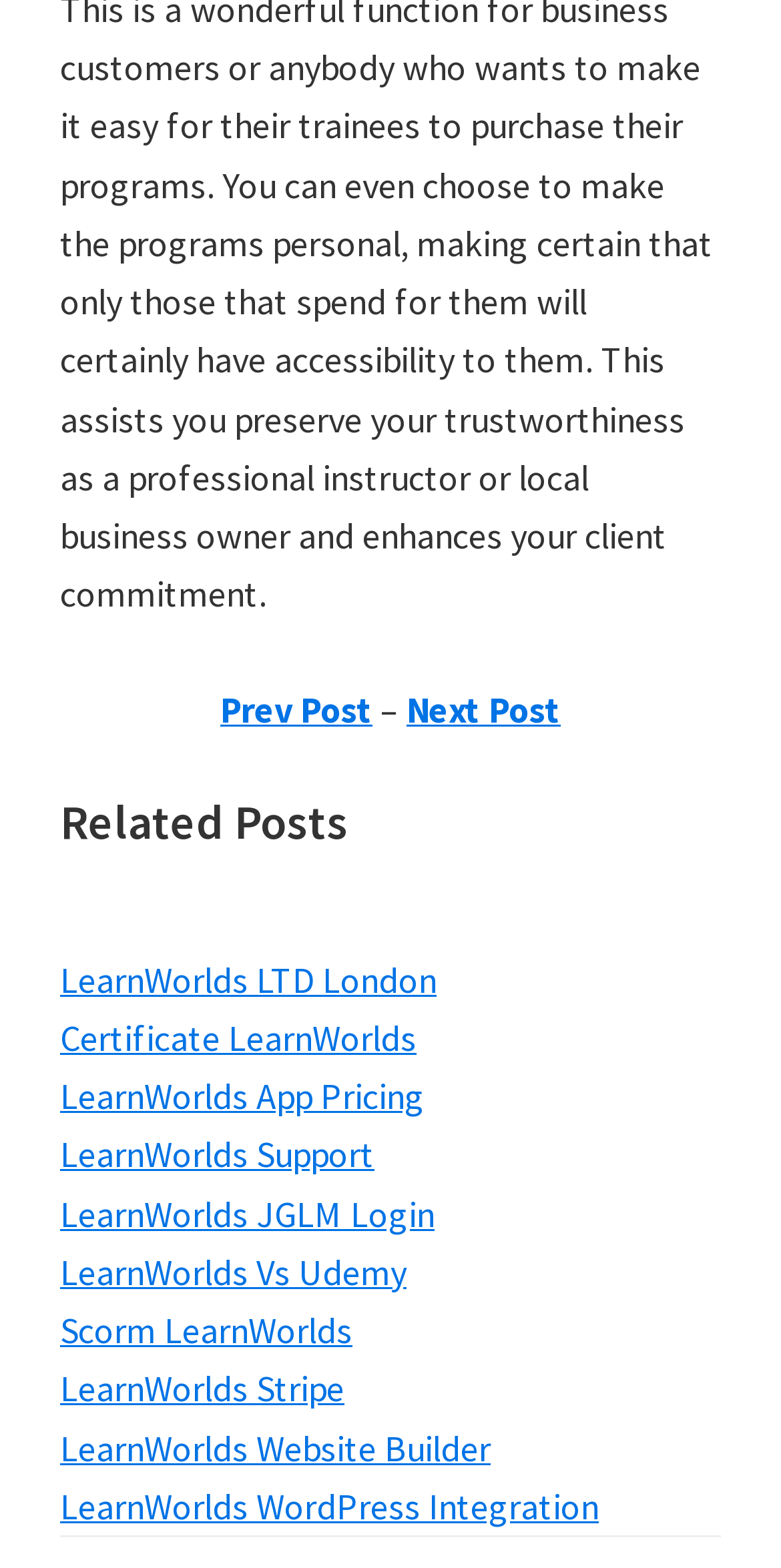What is the heading of the related posts section?
Provide an in-depth and detailed answer to the question.

The heading of the related posts section is 'Related Posts LearnWorlds Shopify Integration', which is a heading element with a bounding box of [0.077, 0.507, 0.923, 0.58].